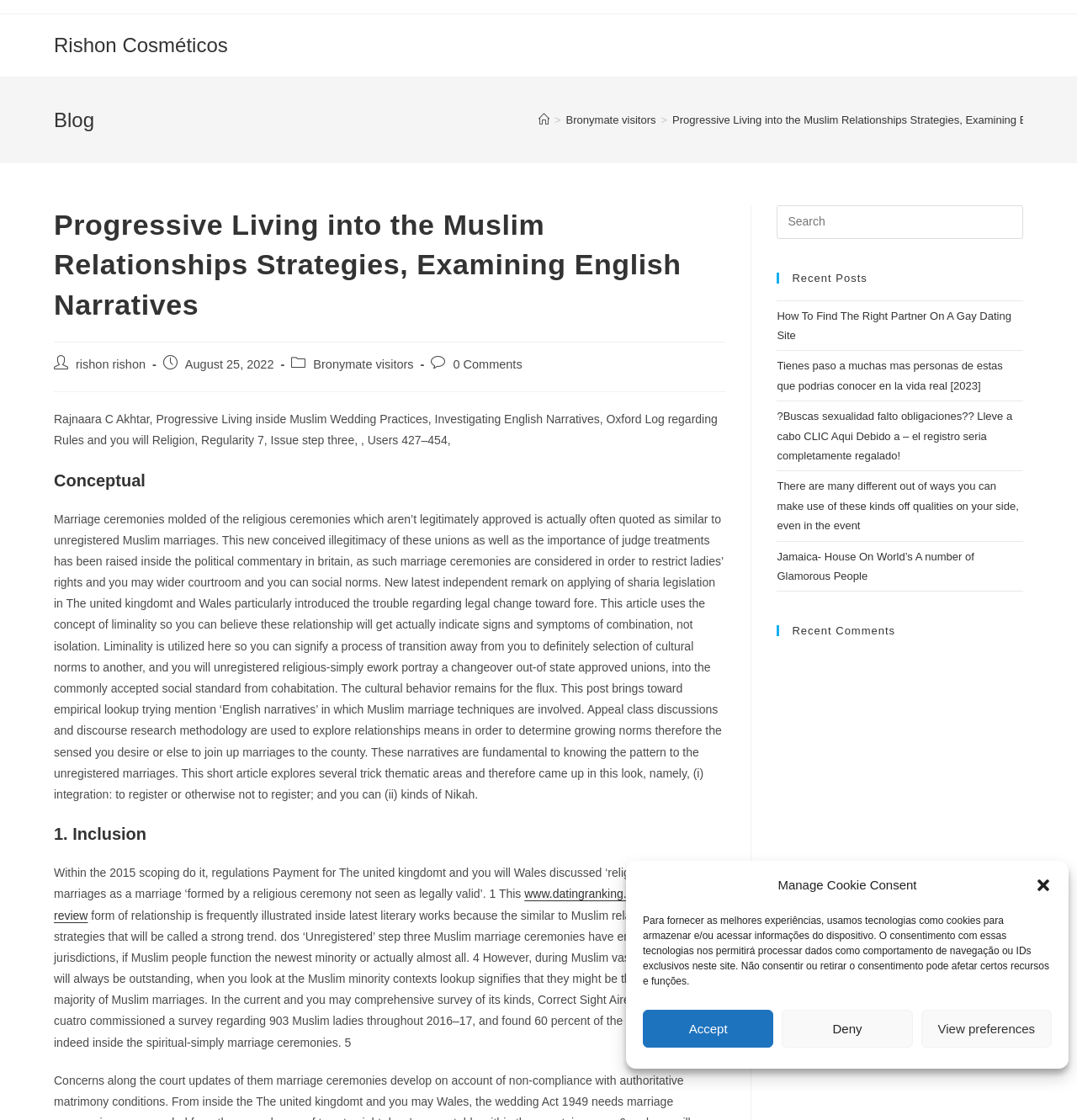What is the topic of the blog post?
Based on the visual, give a brief answer using one word or a short phrase.

Muslim relationships